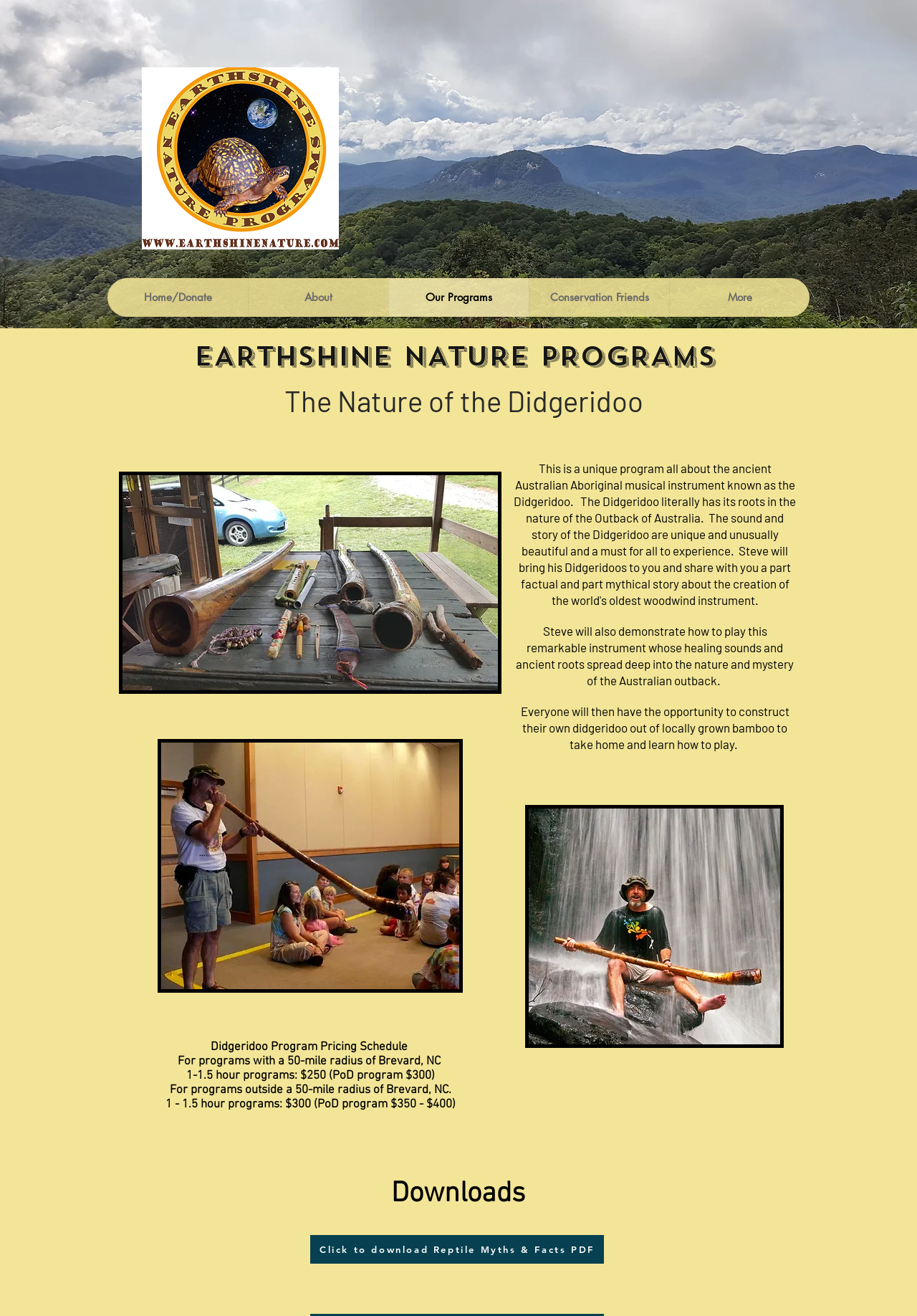What material is used to make didgeridoos in this program?
Respond to the question with a well-detailed and thorough answer.

The webpage states that participants will have the opportunity to construct their own didgeridoo out of locally grown bamboo, indicating that bamboo is the material used for making didgeridoos in this program.